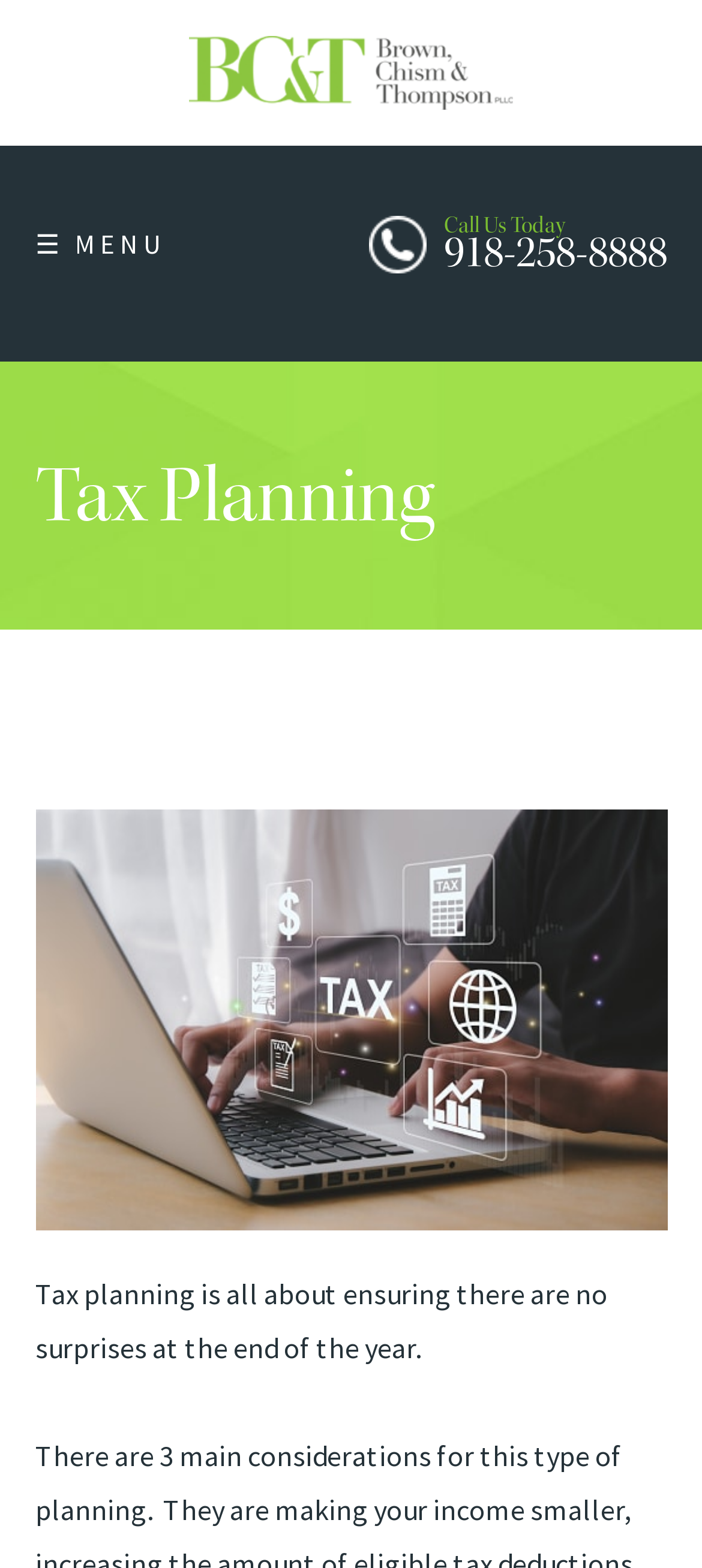Please specify the coordinates of the bounding box for the element that should be clicked to carry out this instruction: "Click the 'share a link to this post' button". The coordinates must be four float numbers between 0 and 1, formatted as [left, top, right, bottom].

None